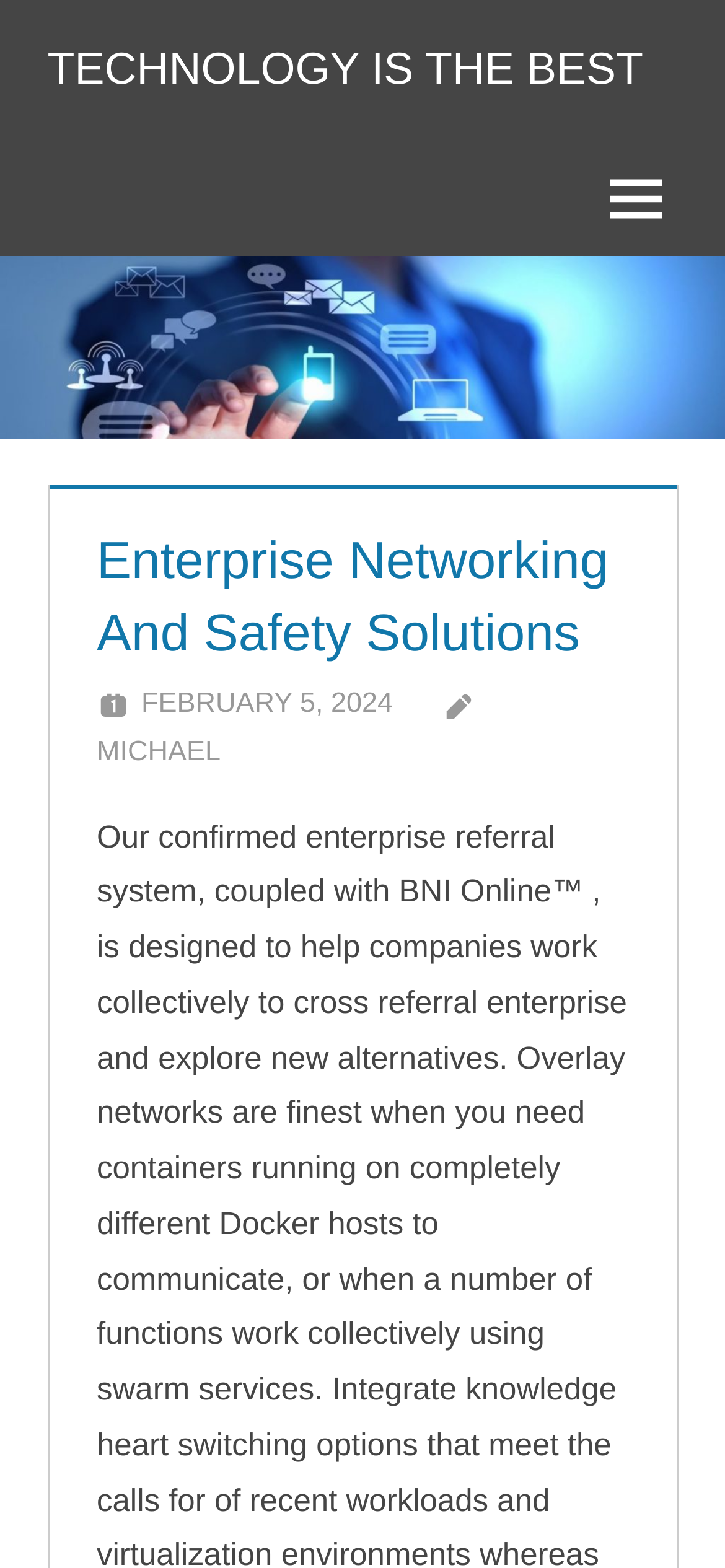Provide your answer in a single word or phrase: 
What is the purpose of the button on the top right corner?

Menu